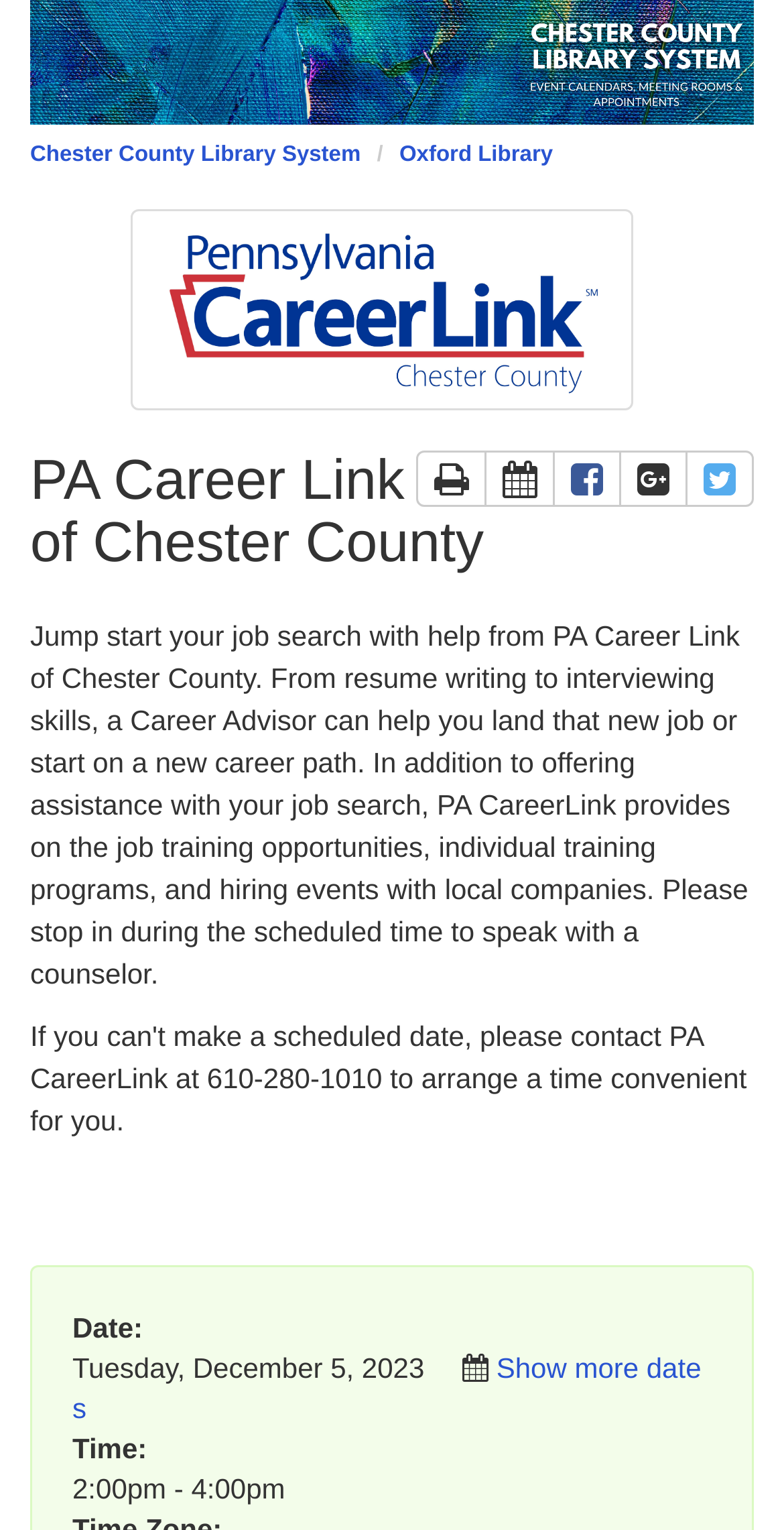Refer to the image and offer a detailed explanation in response to the question: What time is the event?

I determined the answer by looking at the description list detail on the webpage, which contains the text '2:00pm - 4:00pm'. This is the time of the event mentioned on the webpage.